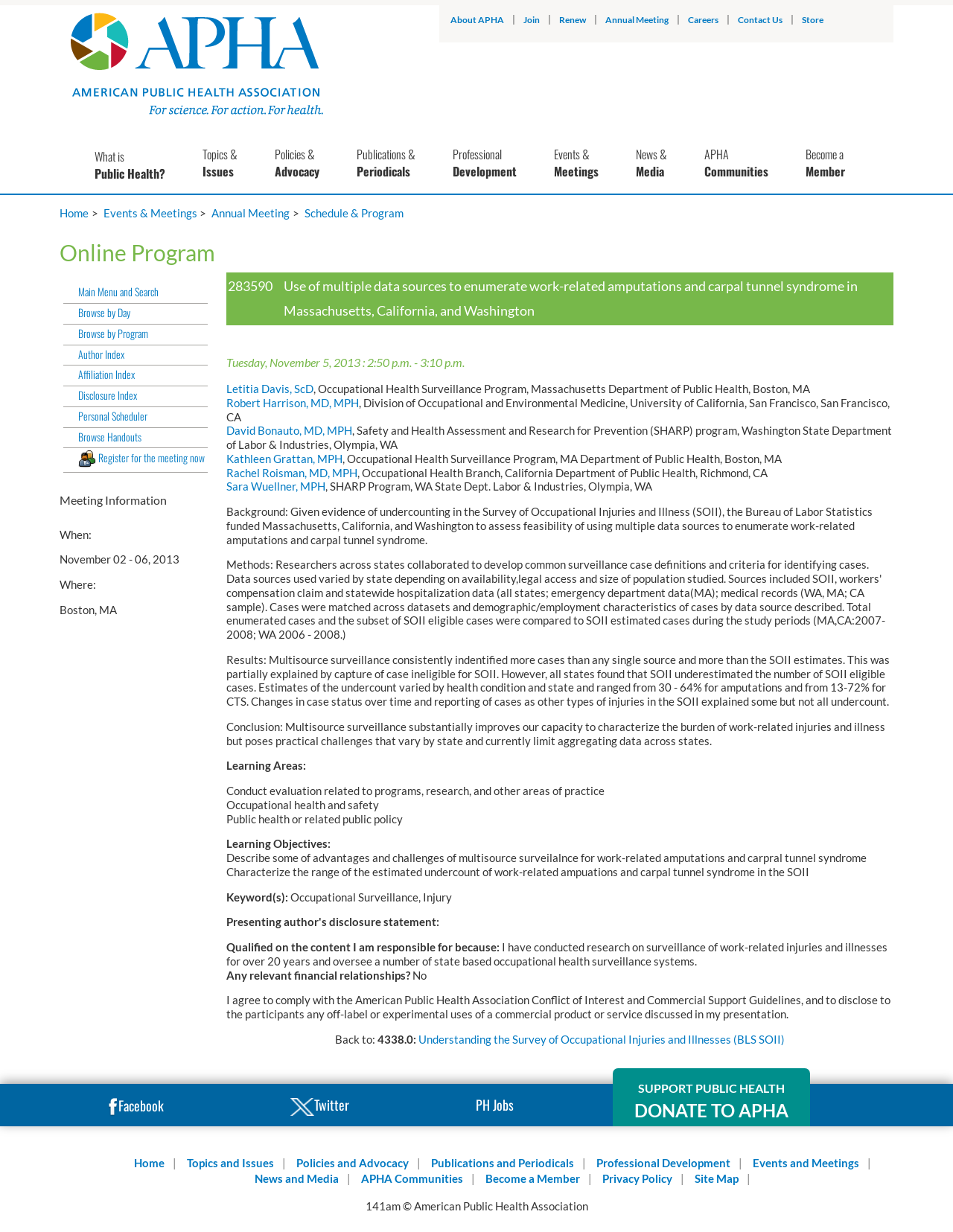Please provide the bounding box coordinates for the element that needs to be clicked to perform the instruction: "Click on the 'About APHA' link". The coordinates must consist of four float numbers between 0 and 1, formatted as [left, top, right, bottom].

[0.473, 0.011, 0.529, 0.021]